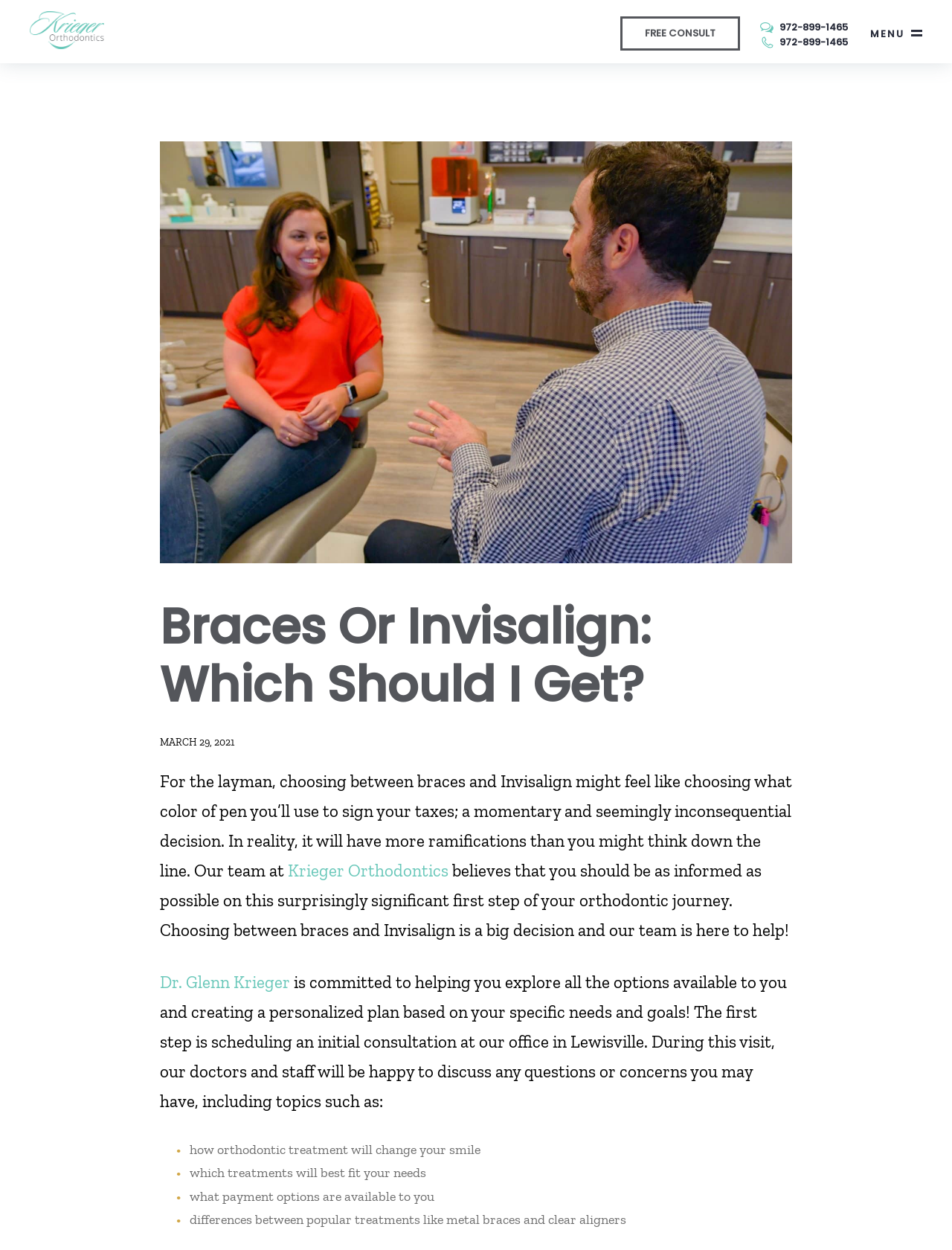Who is the author of the article on this webpage?
Provide a fully detailed and comprehensive answer to the question.

I searched the entire webpage and did not find any information about the author of the article. The webpage only mentions 'Dr. Glenn Krieger' as a person who is committed to helping with orthodontic treatment, but it does not specify that he is the author of the article.